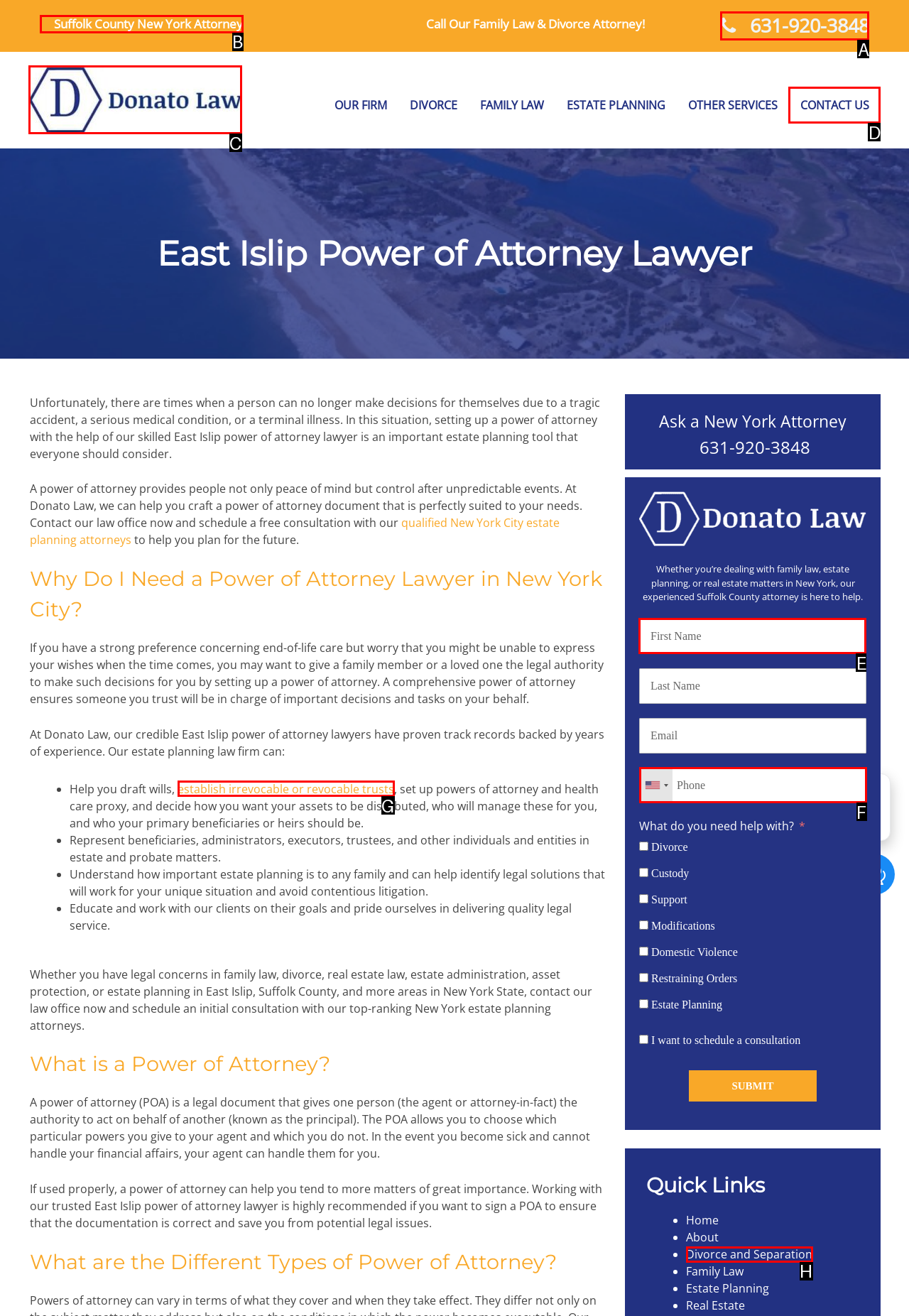Determine the HTML element to click for the instruction: Fill in the inquiry form.
Answer with the letter corresponding to the correct choice from the provided options.

E